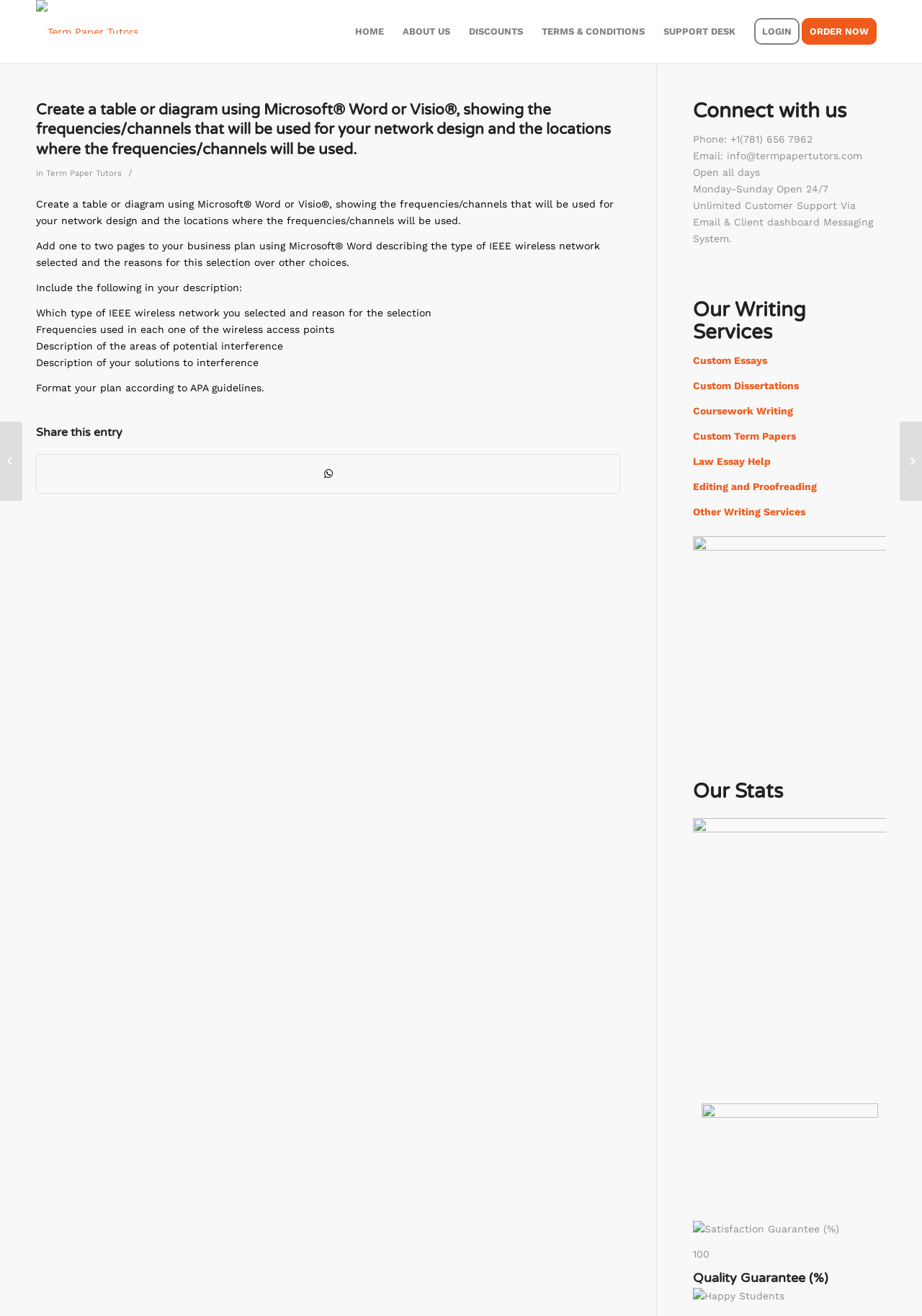What type of writing services are offered?
Answer the question with a thorough and detailed explanation.

The writing services are listed under the 'Our Writing Services' section, which includes Custom Essays, Custom Dissertations, Coursework Writing, and more.